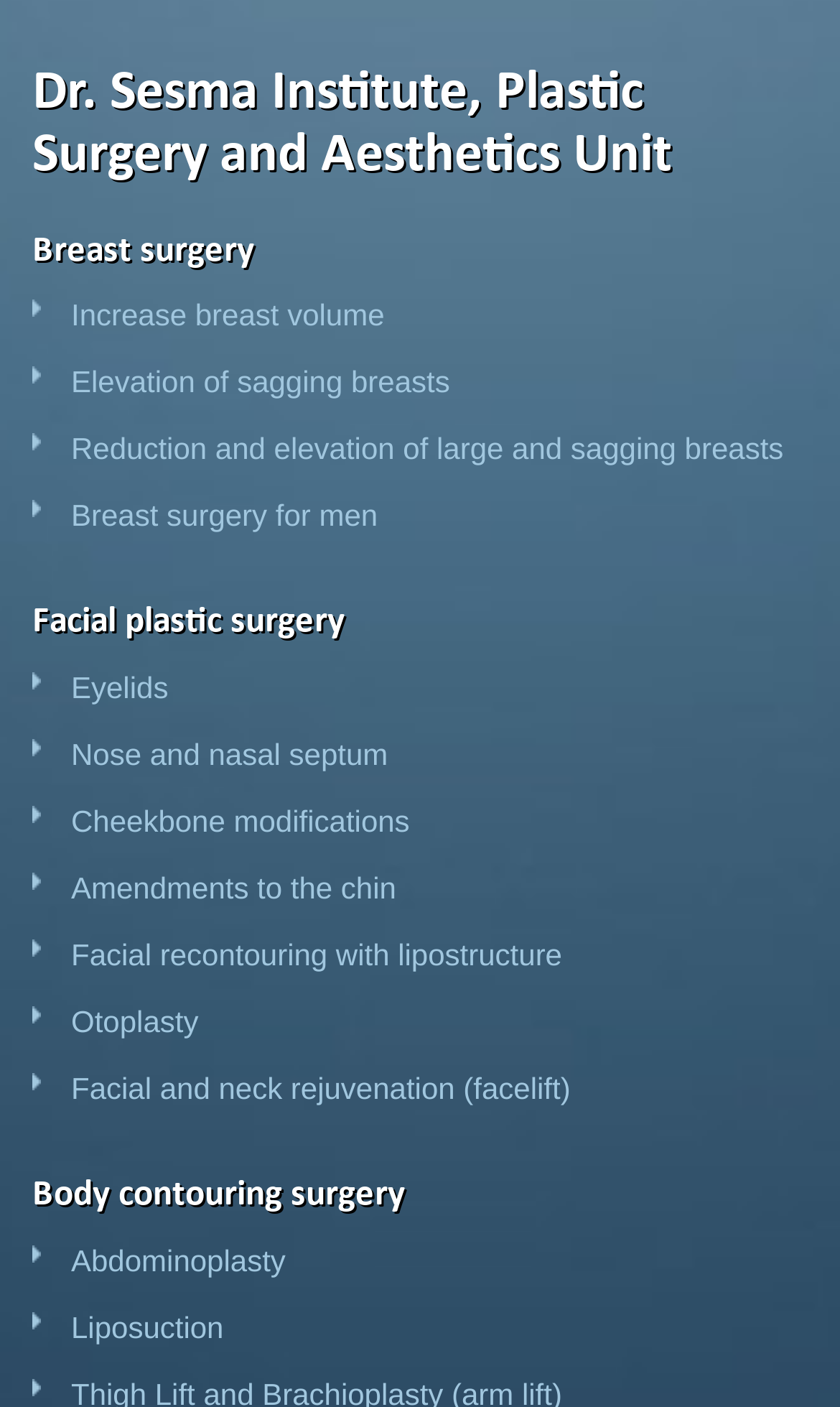Locate the bounding box coordinates of the clickable element to fulfill the following instruction: "Explore 'Breast surgery for men'". Provide the coordinates as four float numbers between 0 and 1 in the format [left, top, right, bottom].

[0.038, 0.351, 0.962, 0.399]